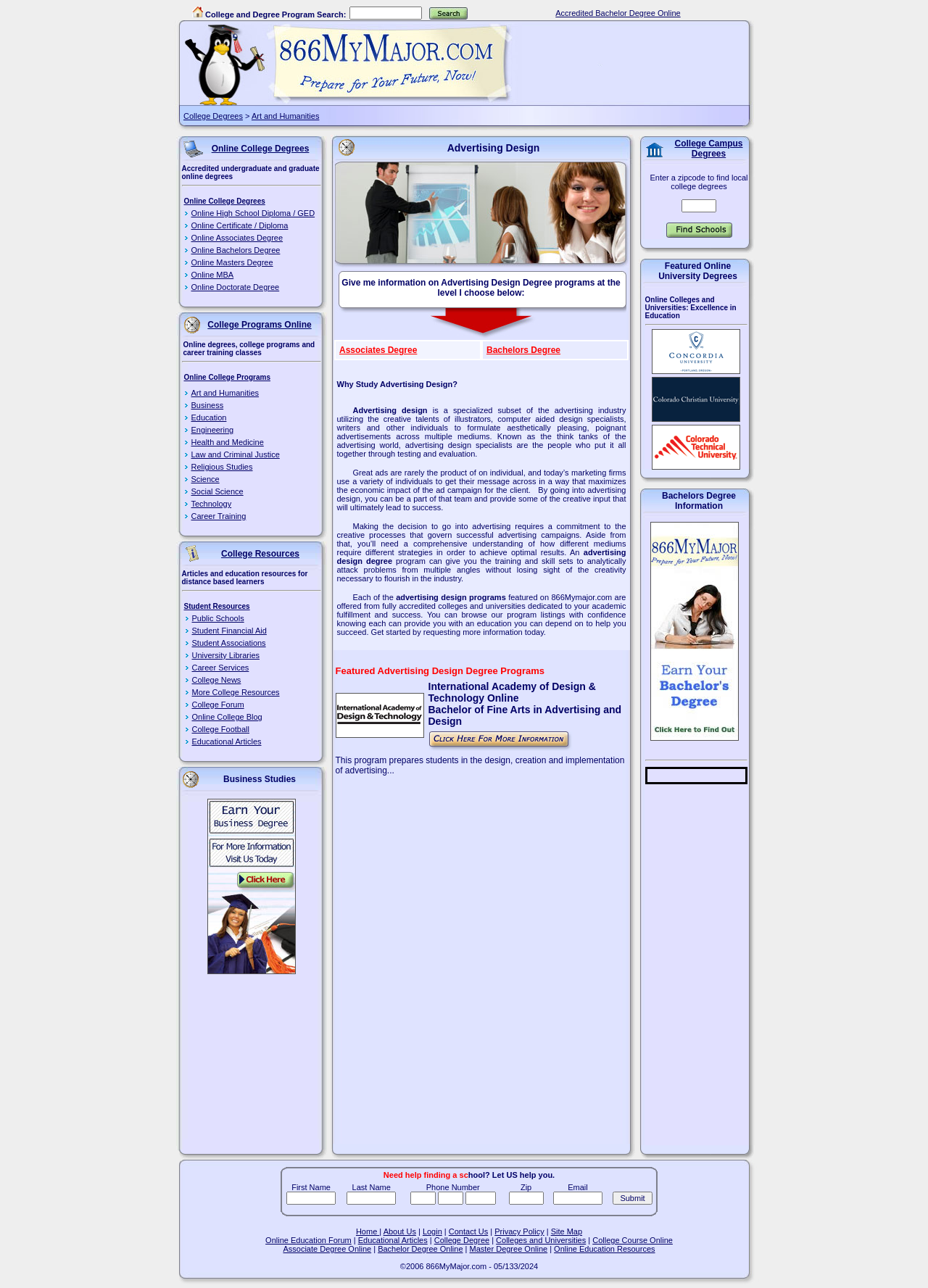Please specify the bounding box coordinates of the area that should be clicked to accomplish the following instruction: "Browse Accredited Bachelor Degree Online programs". The coordinates should consist of four float numbers between 0 and 1, i.e., [left, top, right, bottom].

[0.599, 0.007, 0.733, 0.014]